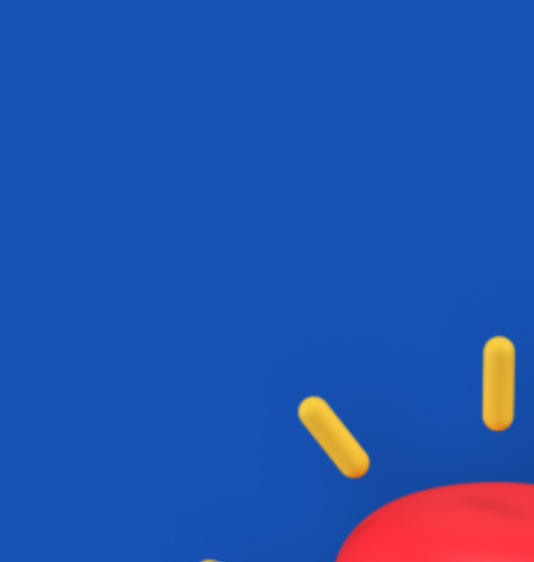Provide a comprehensive description of the image.

The image features a vibrant design highlighting the theme of advanced security solutions for homeowners. Central to the artwork is a large red lock icon, symbolizing security and protection, which is illuminated by bright yellow rays, suggesting the idea of safety and reliability. The background is a calming blue, providing contrast and drawing attention to the lock. This visual representation aligns with the accompanying text, which discusses the advantages of using modern smart locks and key fobs to enhance home security, emphasizing convenience and peace of mind for homeowners who are adopting the latest technology.